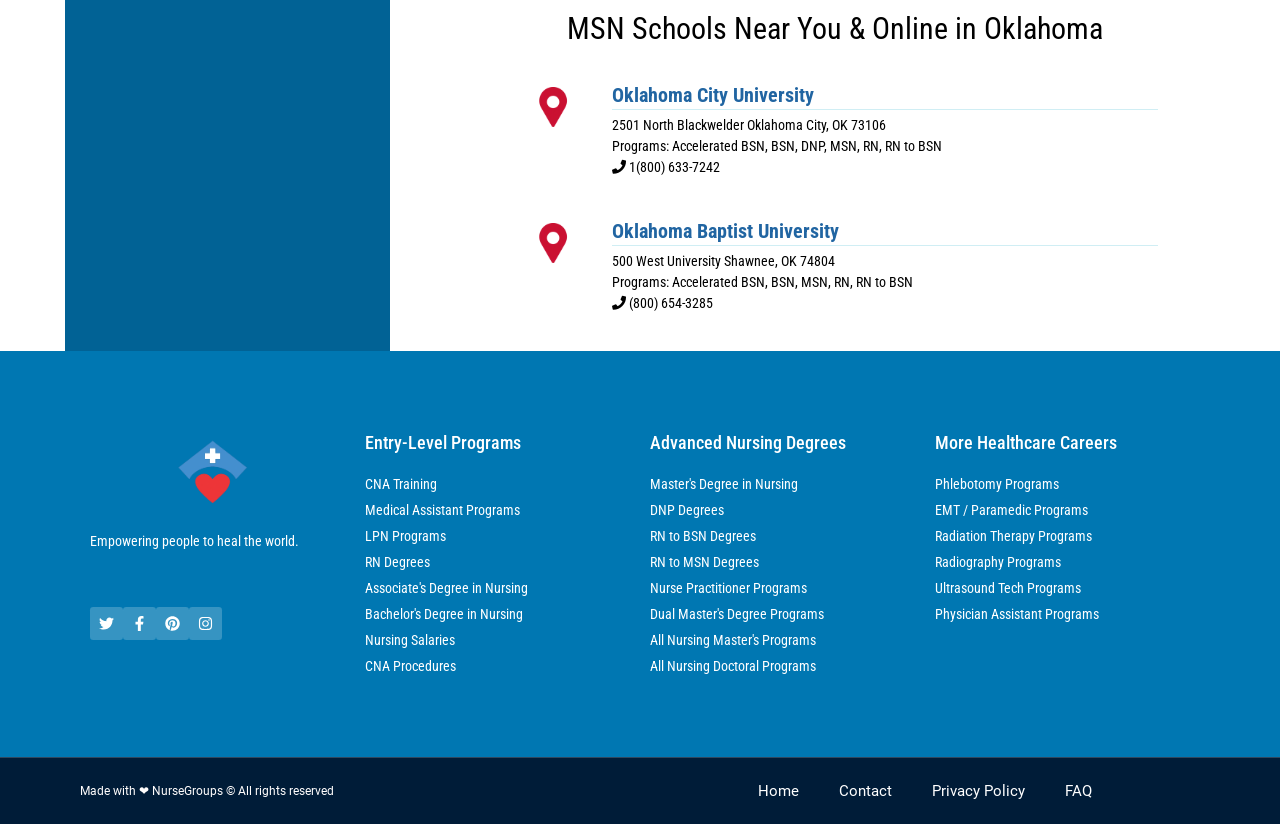Provide the bounding box coordinates for the area that should be clicked to complete the instruction: "Click Bachelor's Degree in Nursing link".

[0.285, 0.733, 0.492, 0.758]